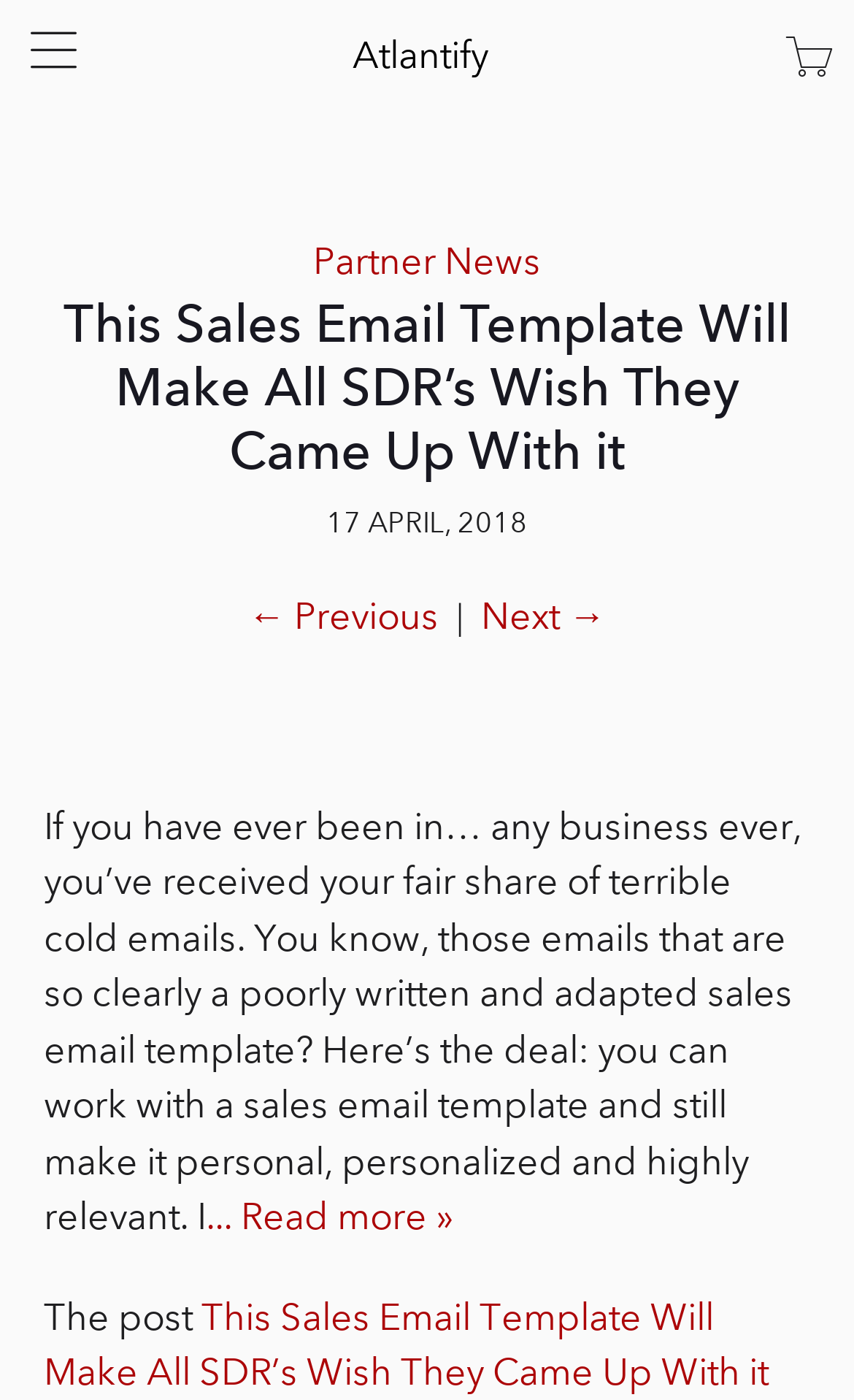What is the navigation option to the left of 'Next →'?
Make sure to answer the question with a detailed and comprehensive explanation.

I found the navigation option to the left of 'Next →' by looking at the link element with the content '← Previous' which is located at the coordinates [0.291, 0.424, 0.514, 0.457].